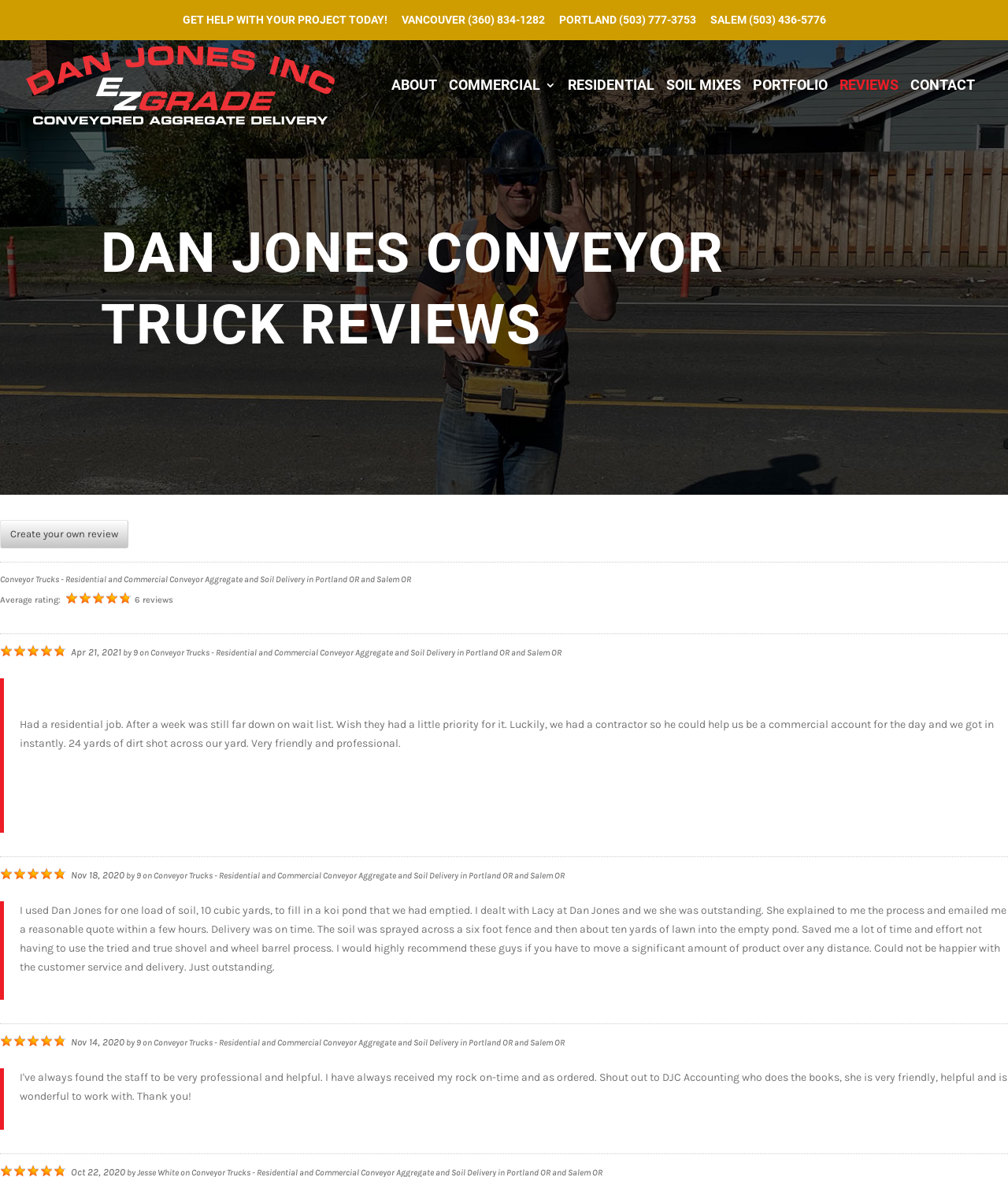Please find and report the bounding box coordinates of the element to click in order to perform the following action: "Call VANCOUVER office". The coordinates should be expressed as four float numbers between 0 and 1, in the format [left, top, right, bottom].

[0.398, 0.009, 0.54, 0.025]